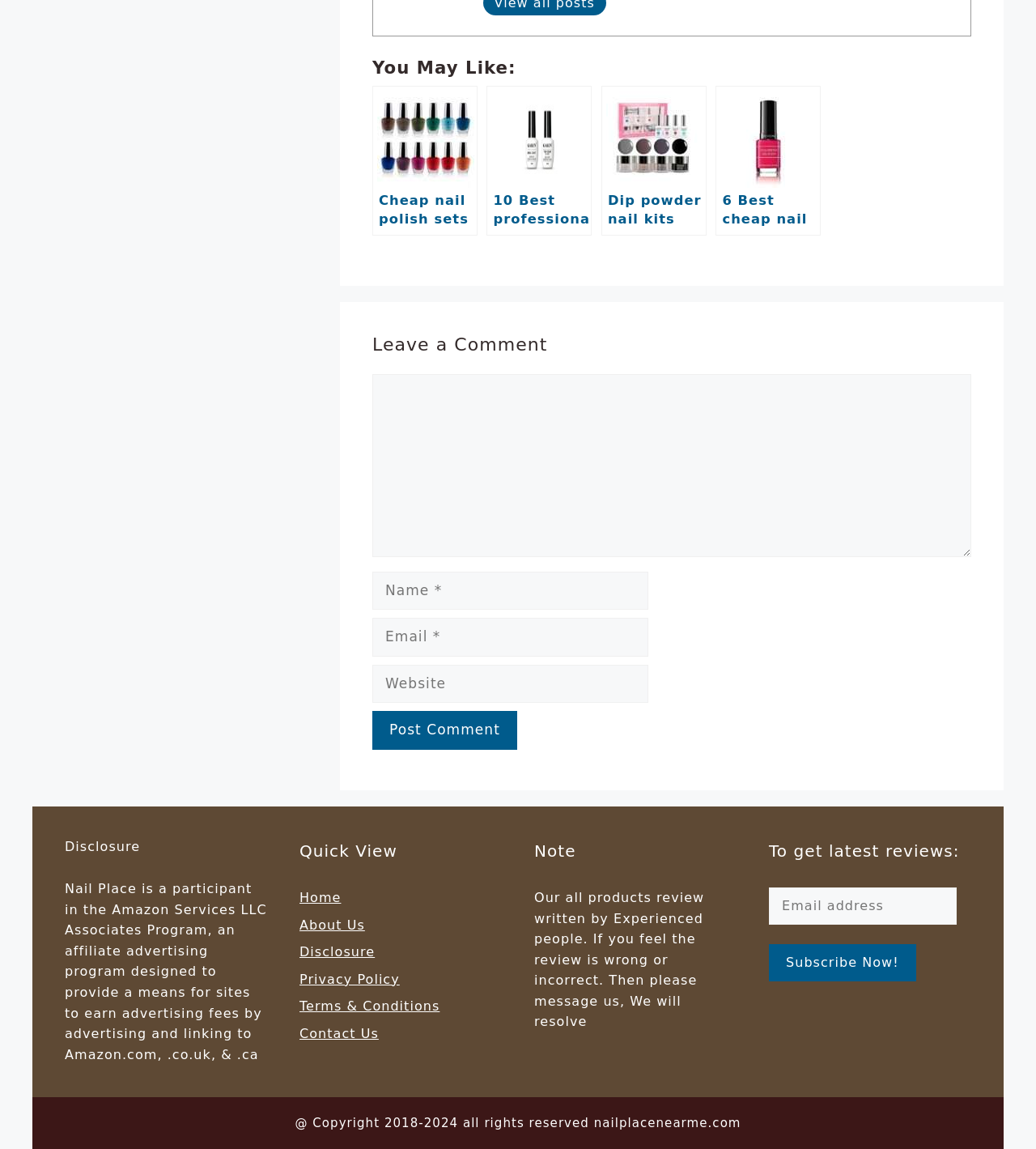Please identify the bounding box coordinates of the element's region that I should click in order to complete the following instruction: "Click on the 'Post Comment' button". The bounding box coordinates consist of four float numbers between 0 and 1, i.e., [left, top, right, bottom].

[0.359, 0.619, 0.499, 0.653]